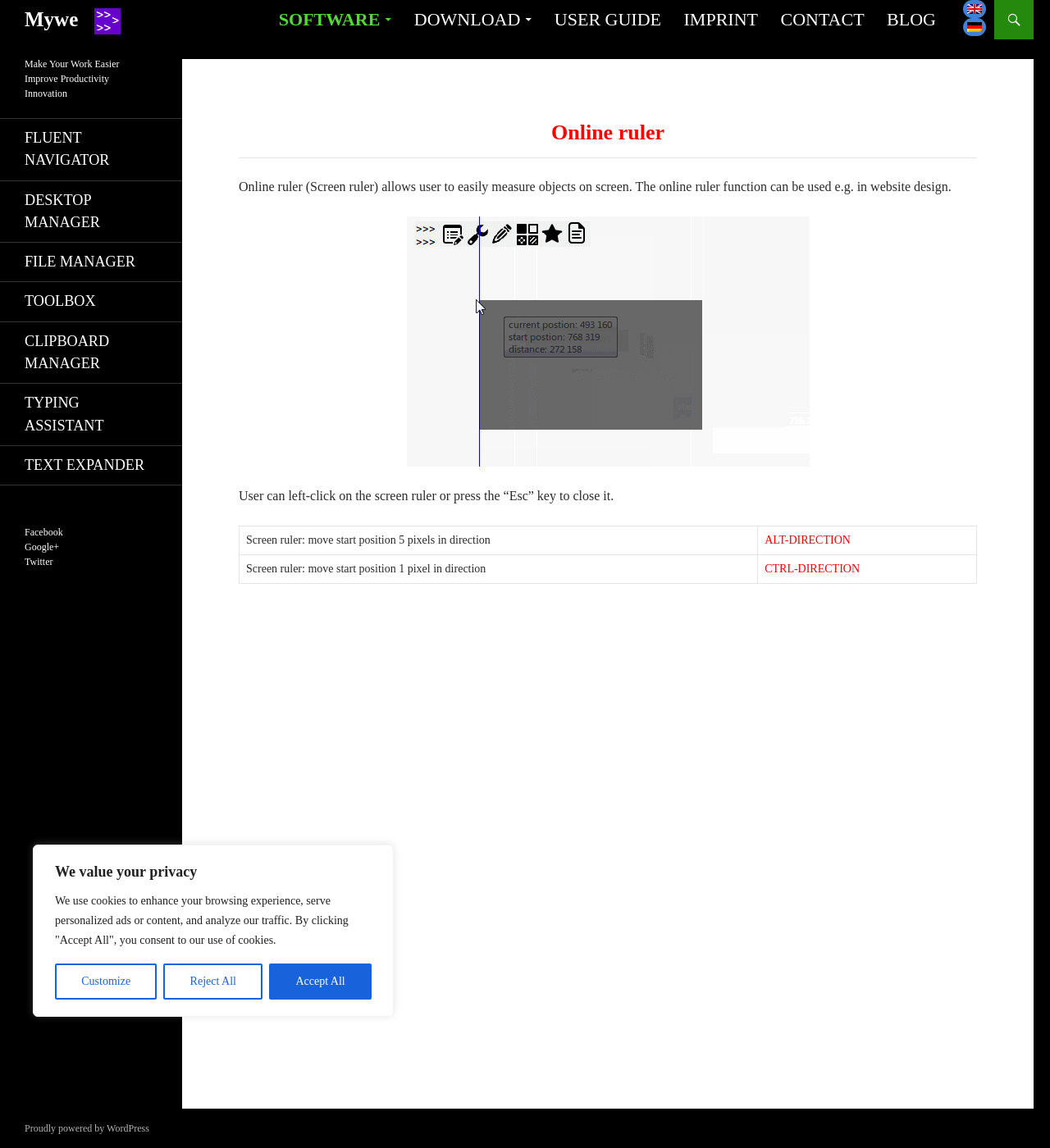What is the language of the webpage?
Respond to the question with a well-detailed and thorough answer.

The language of the webpage is English, as indicated by the link 'English' at the top of the page, which suggests that the webpage is available in multiple languages.